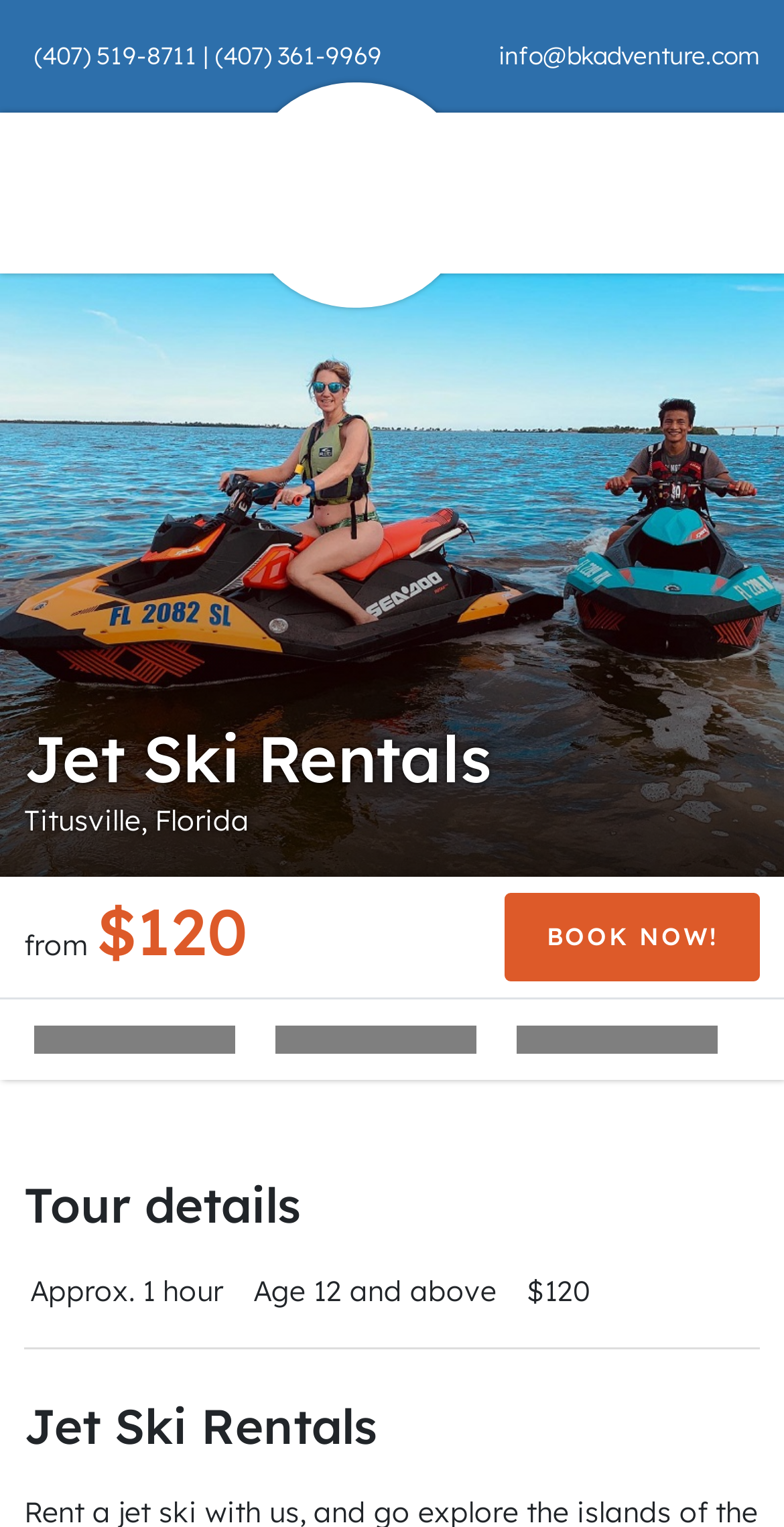Can you find the bounding box coordinates for the element that needs to be clicked to execute this instruction: "Visit the BK Adventure website"? The coordinates should be given as four float numbers between 0 and 1, i.e., [left, top, right, bottom].

[0.323, 0.054, 0.579, 0.199]